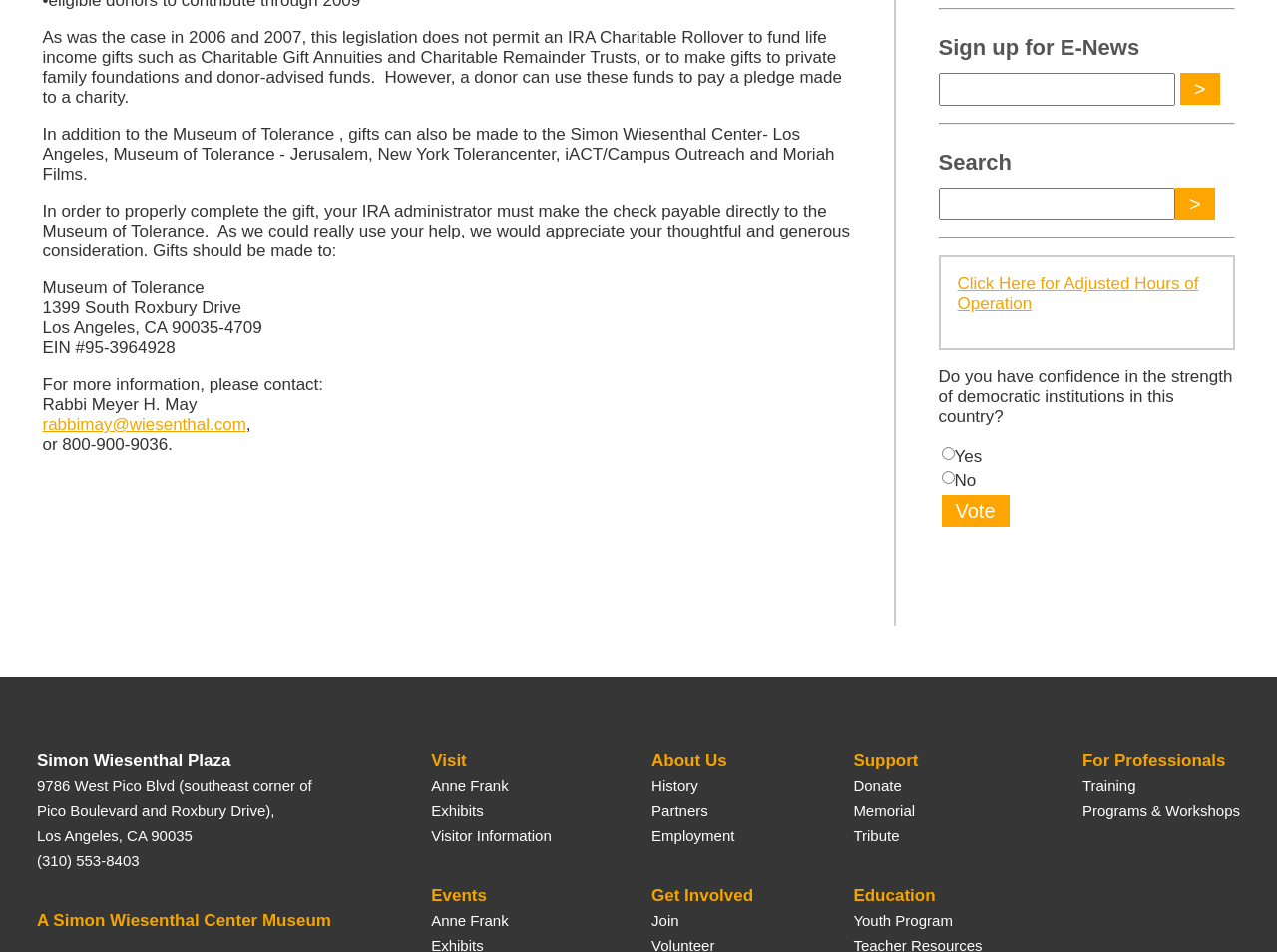What is the EIN number of the Museum of Tolerance?
Please give a detailed and elaborate answer to the question based on the image.

I found the EIN number by looking at the static text element 111, which contains the EIN number '95-3964928'.